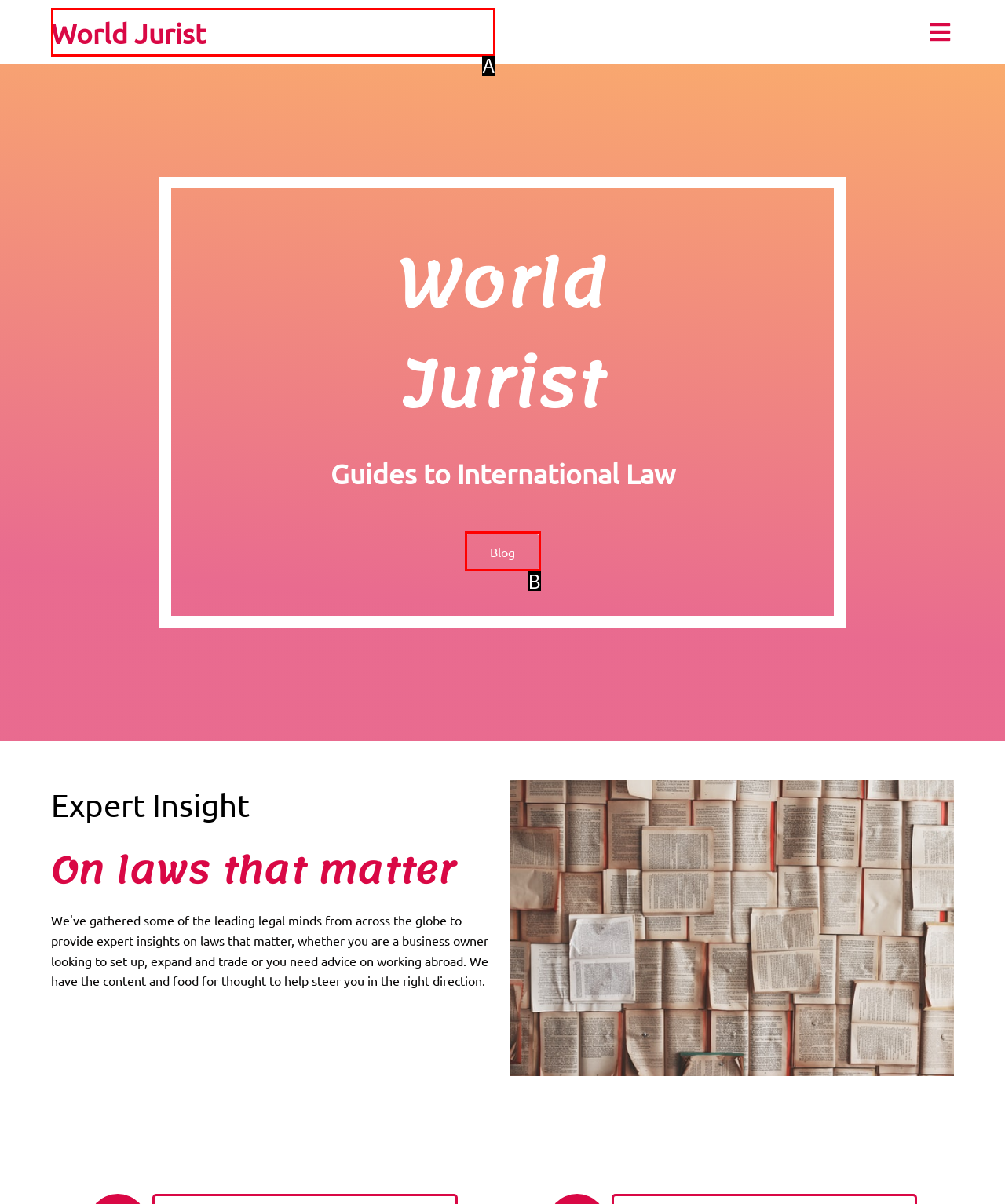What letter corresponds to the UI element described here: World Jurist
Reply with the letter from the options provided.

A